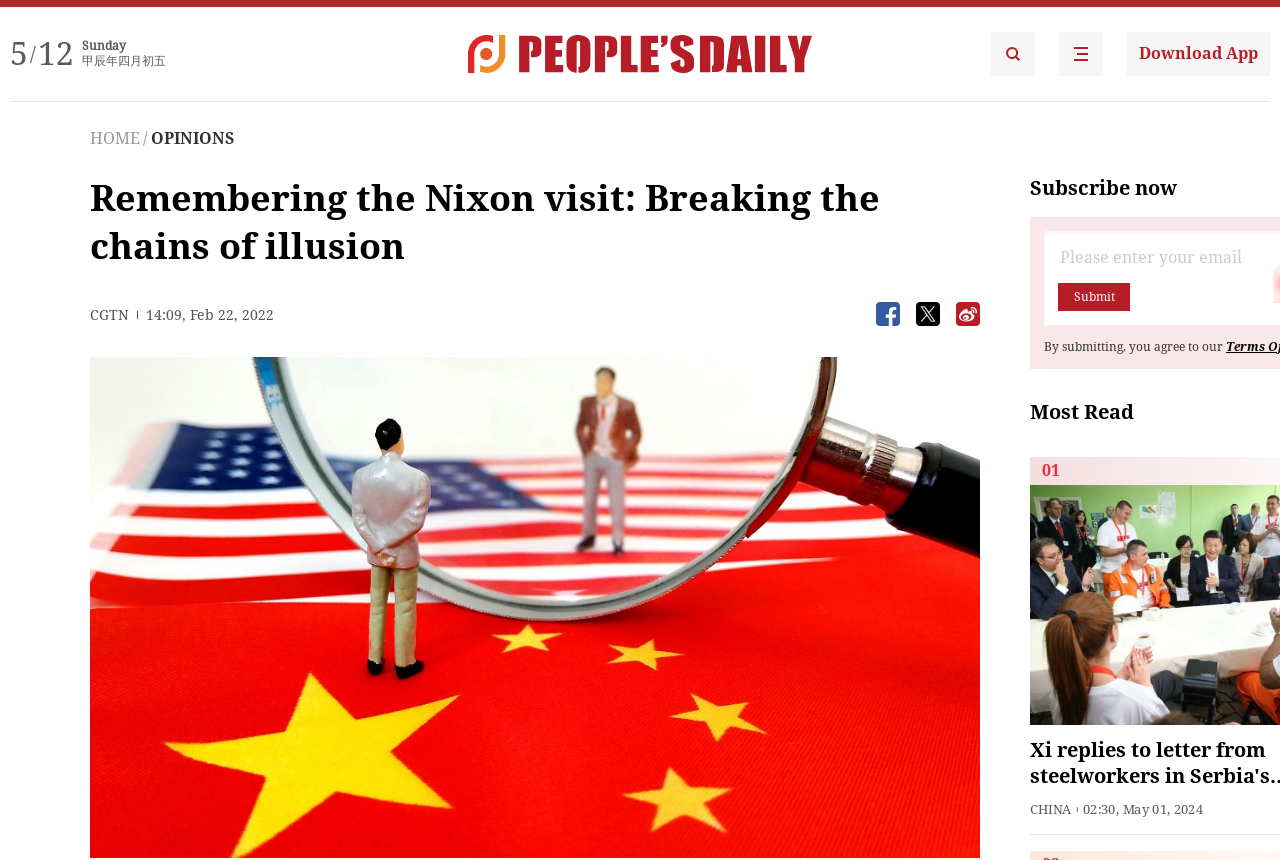Use a single word or phrase to answer the question: What is the name of the news organization?

CGTN